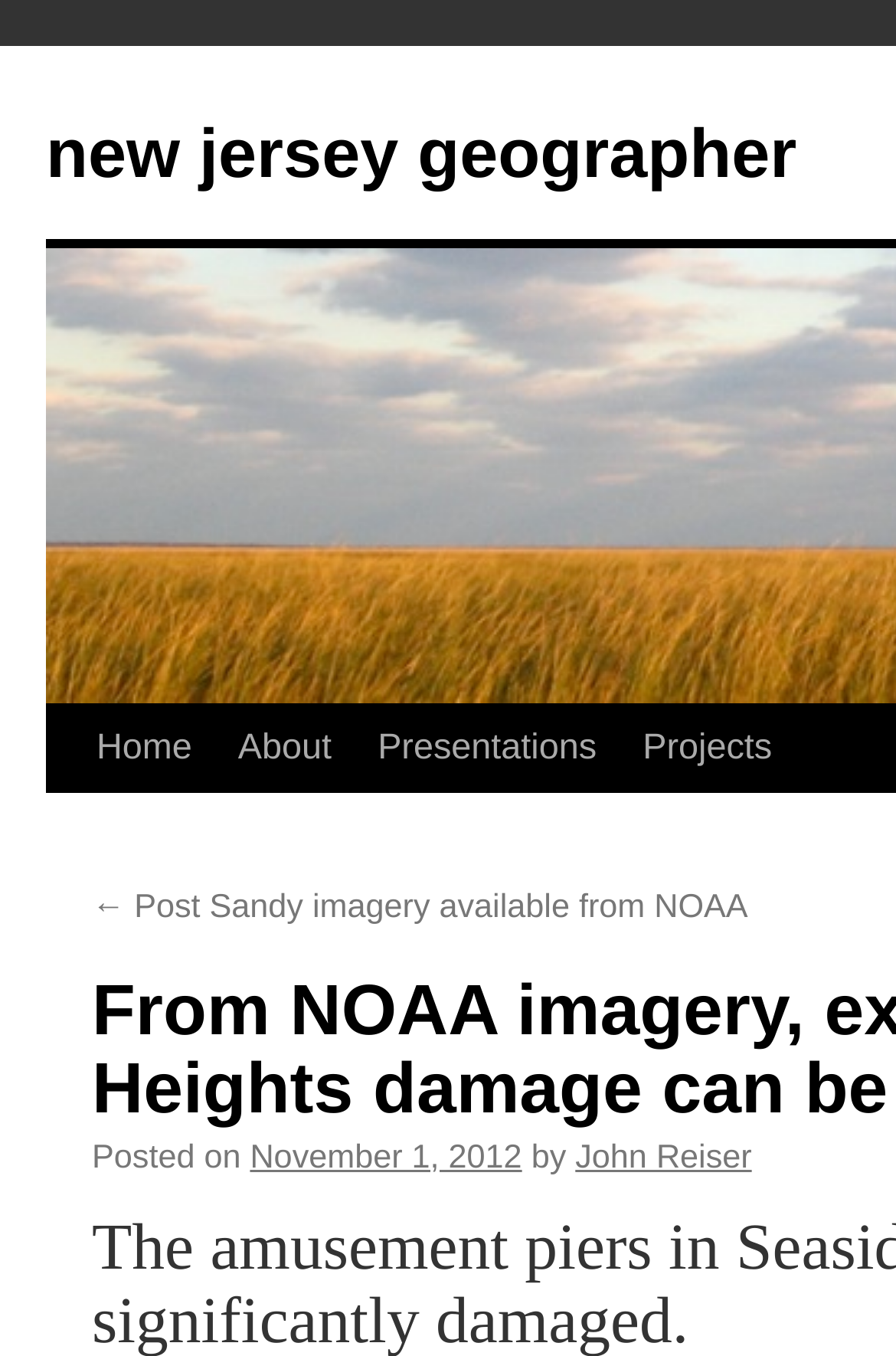Please provide a comprehensive answer to the question based on the screenshot: How many links are in the main navigation menu?

I counted the links in the main navigation menu, which are 'Home', 'About', 'Presentations', and 'Projects', and found that there are 4 links in total.